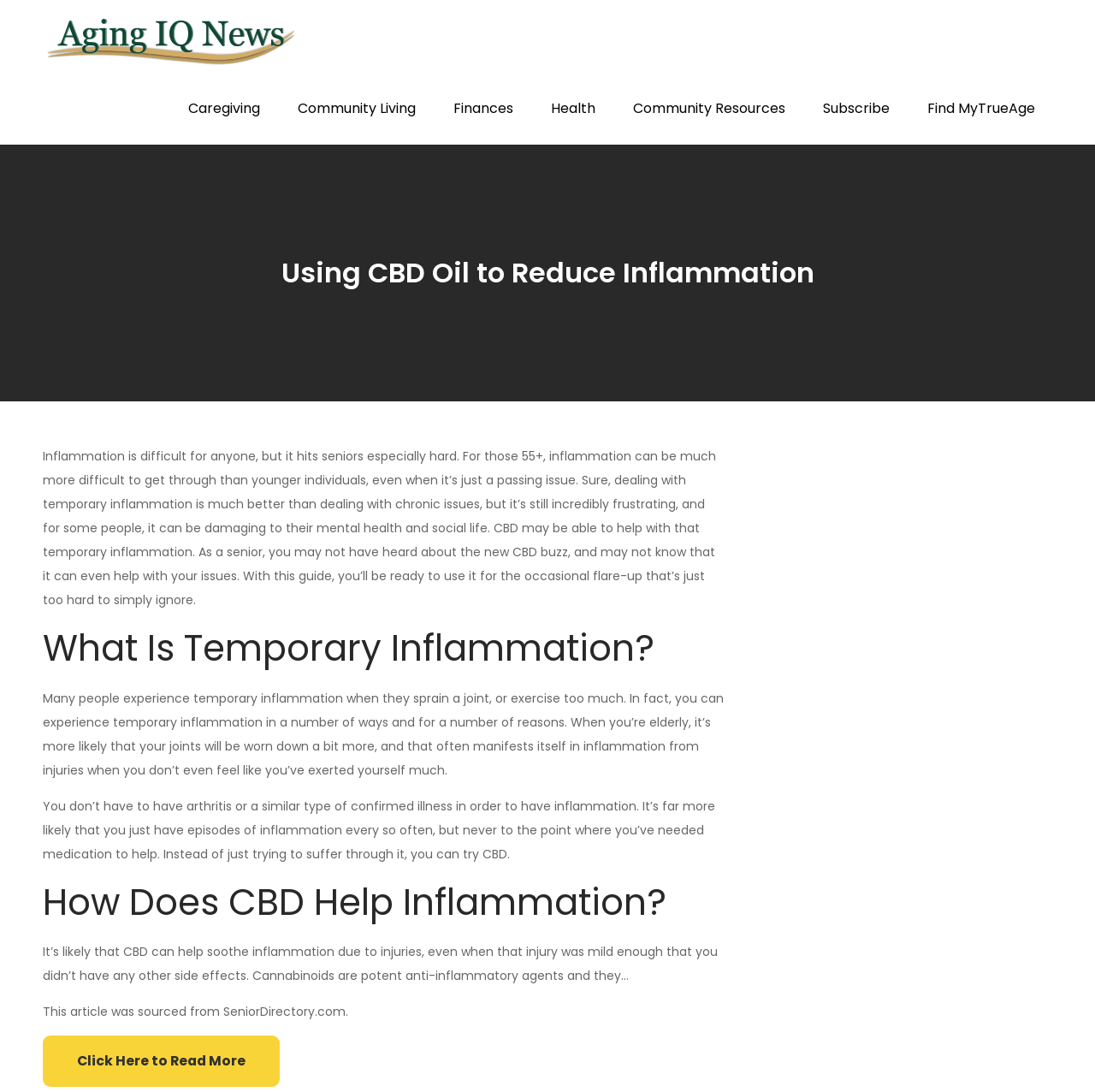What is the target audience of this webpage?
Provide an in-depth answer to the question, covering all aspects.

The target audience of this webpage is seniors because the text specifically mentions 'seniors' and 'those 55+' and discusses how inflammation affects seniors differently than younger individuals.